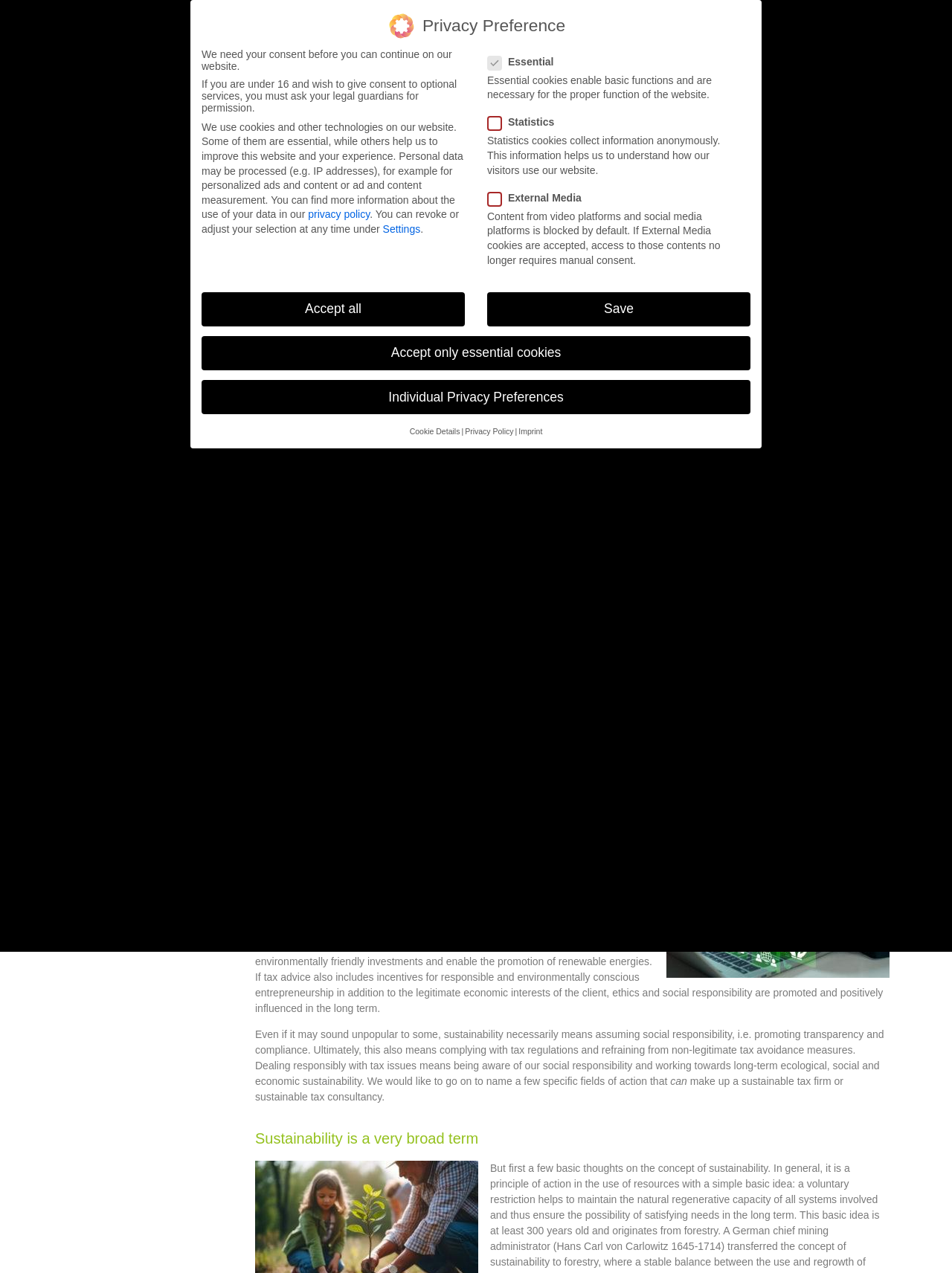What is the name of the tax firm?
Please respond to the question thoroughly and include all relevant details.

The logo at the top left corner of the webpage has the text 'Steuerteam GmbH', which indicates that the name of the tax firm is Steuerteam.